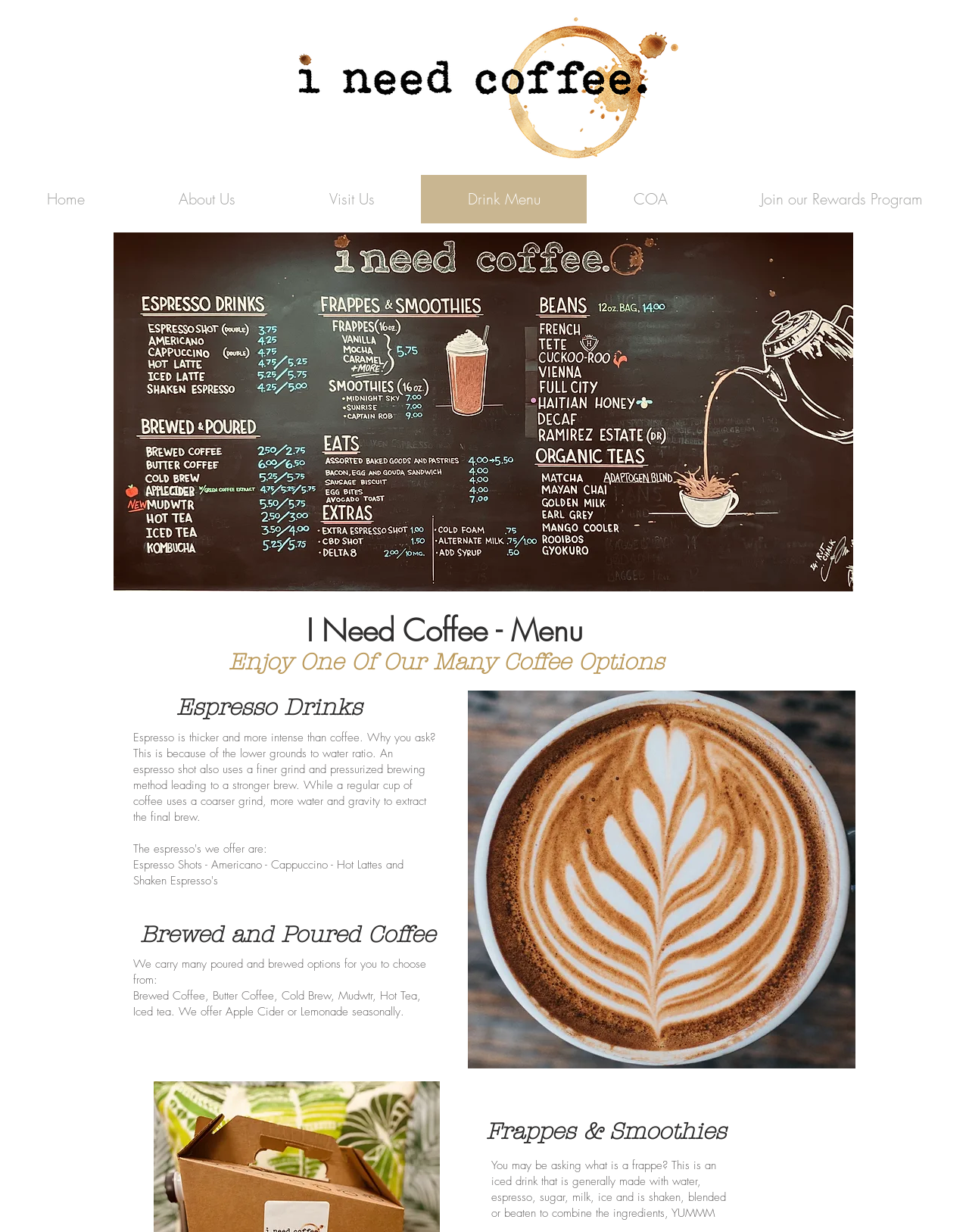Craft a detailed narrative of the webpage's structure and content.

The webpage is about I Need Coffee, a coffee shop in Jupiter, offering specialty coffees and breakfast. At the top, there is a logo image of "I Need Coffee" with a navigation menu below it, featuring links to "Home", "About Us", "Visit Us", "Drink Menu", "COA", and "Join our Rewards Program". 

Below the navigation menu, there is a heading "I Need Coffee - Menu" followed by another heading "Enjoy One Of Our Many Coffee Options". The page then divides into sections, with headings "Espresso Drinks", "Brewed and Poured Coffee", and "Frappes & Smoothies". 

Under "Espresso Drinks", there is a paragraph explaining the difference between espresso and coffee, describing the brewing method and ratio of grounds to water. 

The "Brewed and Poured Coffee" section lists various options, including brewed coffee, butter coffee, cold brew, and hot tea, with a note about seasonal offerings of apple cider and lemonade. 

To the right of the "Brewed and Poured Coffee" section, there is an image of a cappuccino with a caption "i need fresh brewed coffee". 

Further down, there is a call-to-action link "Click to Order Online". The final section, "Frappes & Smoothies", explains what a frappe is and describes it as a blended iced drink made with espresso, sugar, milk, and ice.